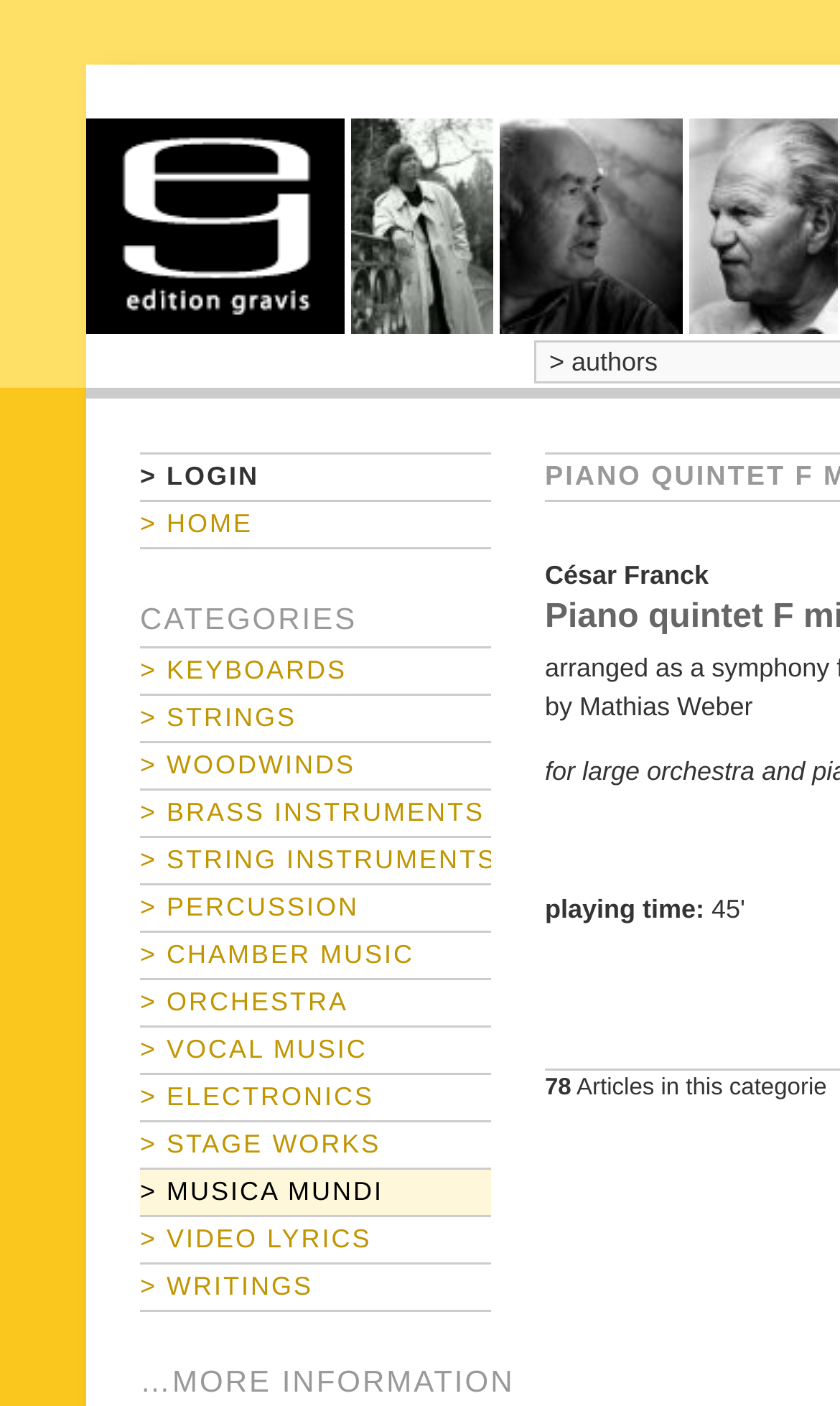Please answer the following question using a single word or phrase: 
What is the playing time of the piano quintet?

Not specified